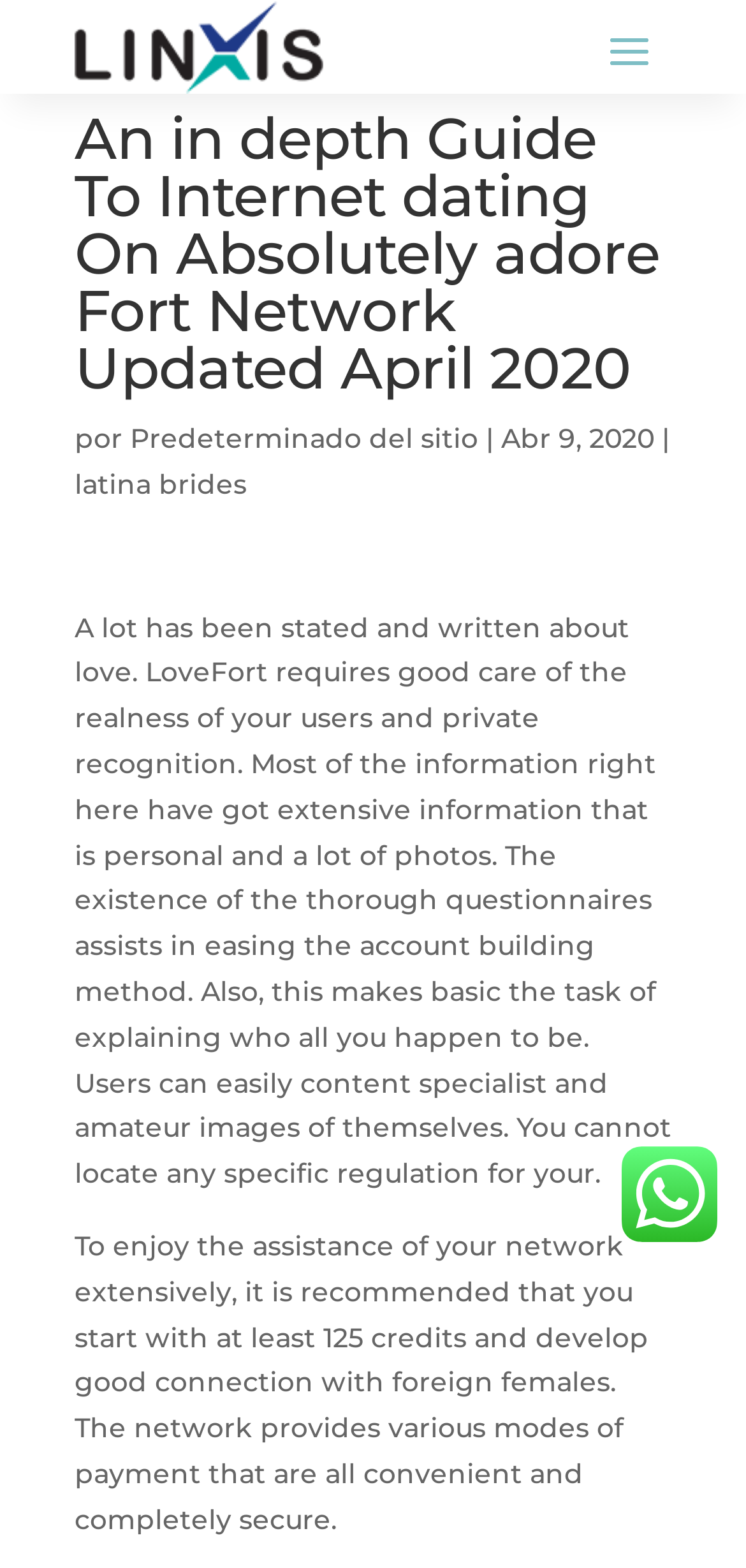What is the purpose of LoveFort?
Answer the question with a single word or phrase, referring to the image.

To connect users with foreign females